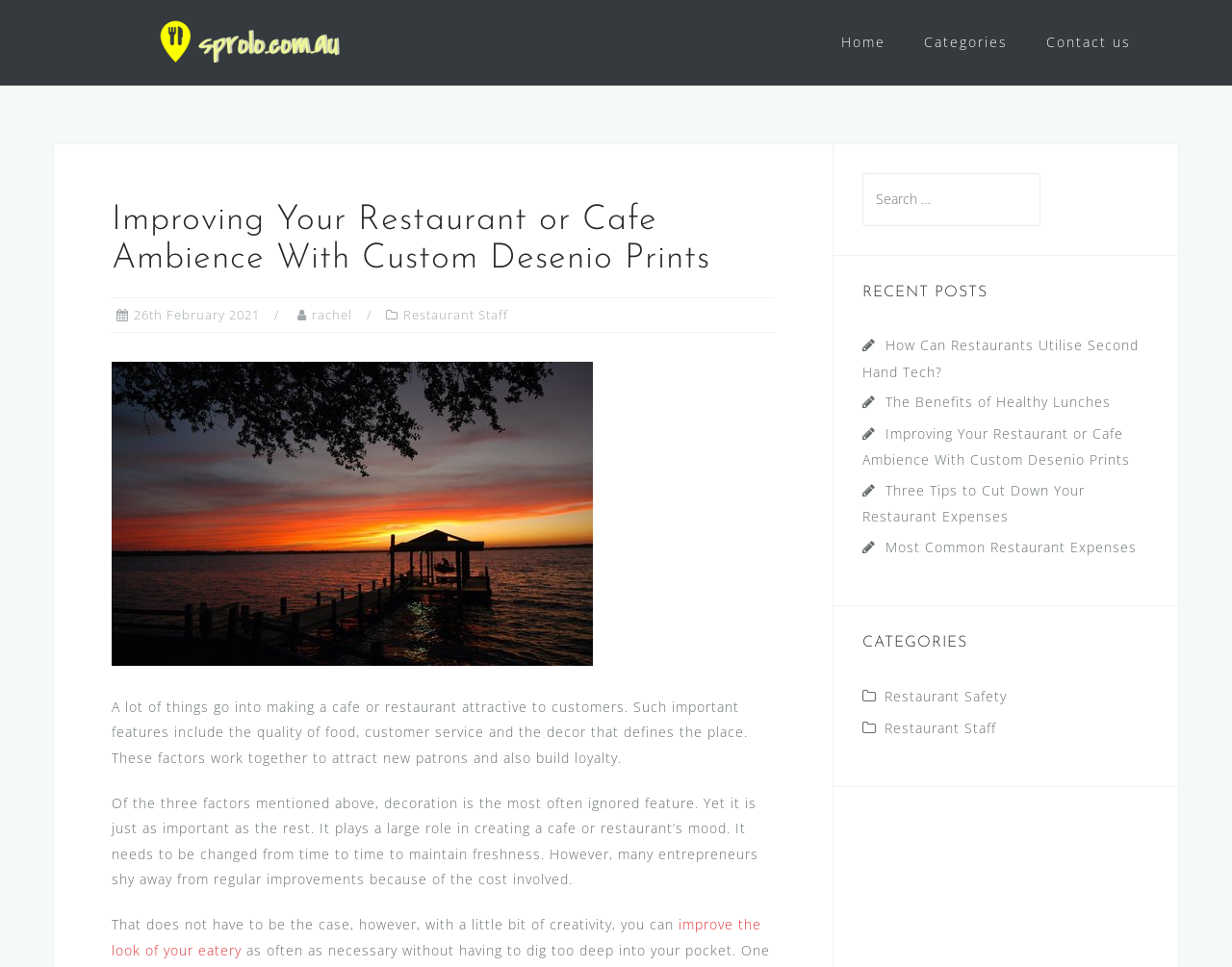Can you specify the bounding box coordinates of the area that needs to be clicked to fulfill the following instruction: "go to home page"?

[0.683, 0.028, 0.719, 0.06]